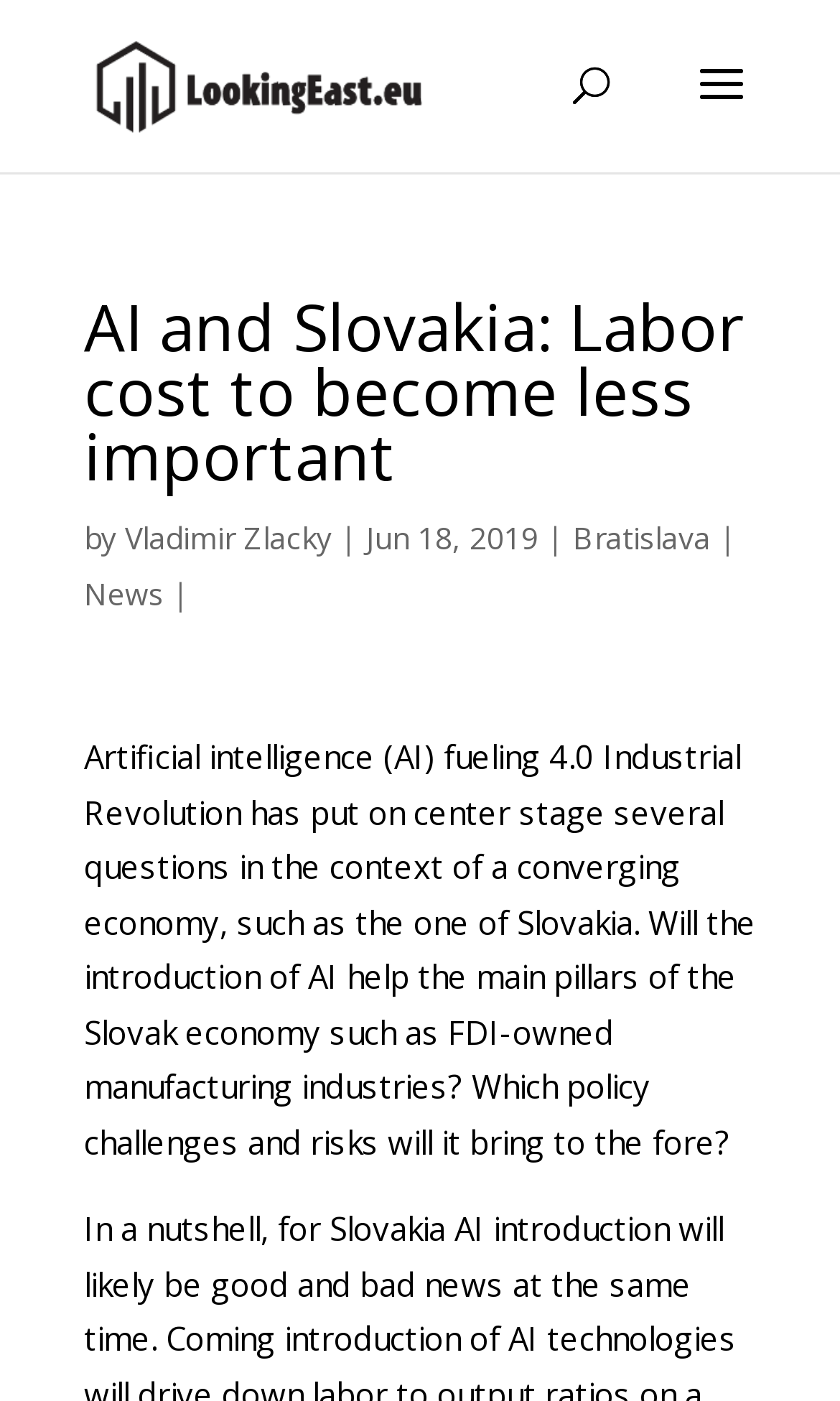What is the date of the article? Based on the screenshot, please respond with a single word or phrase.

Jun 18, 2019